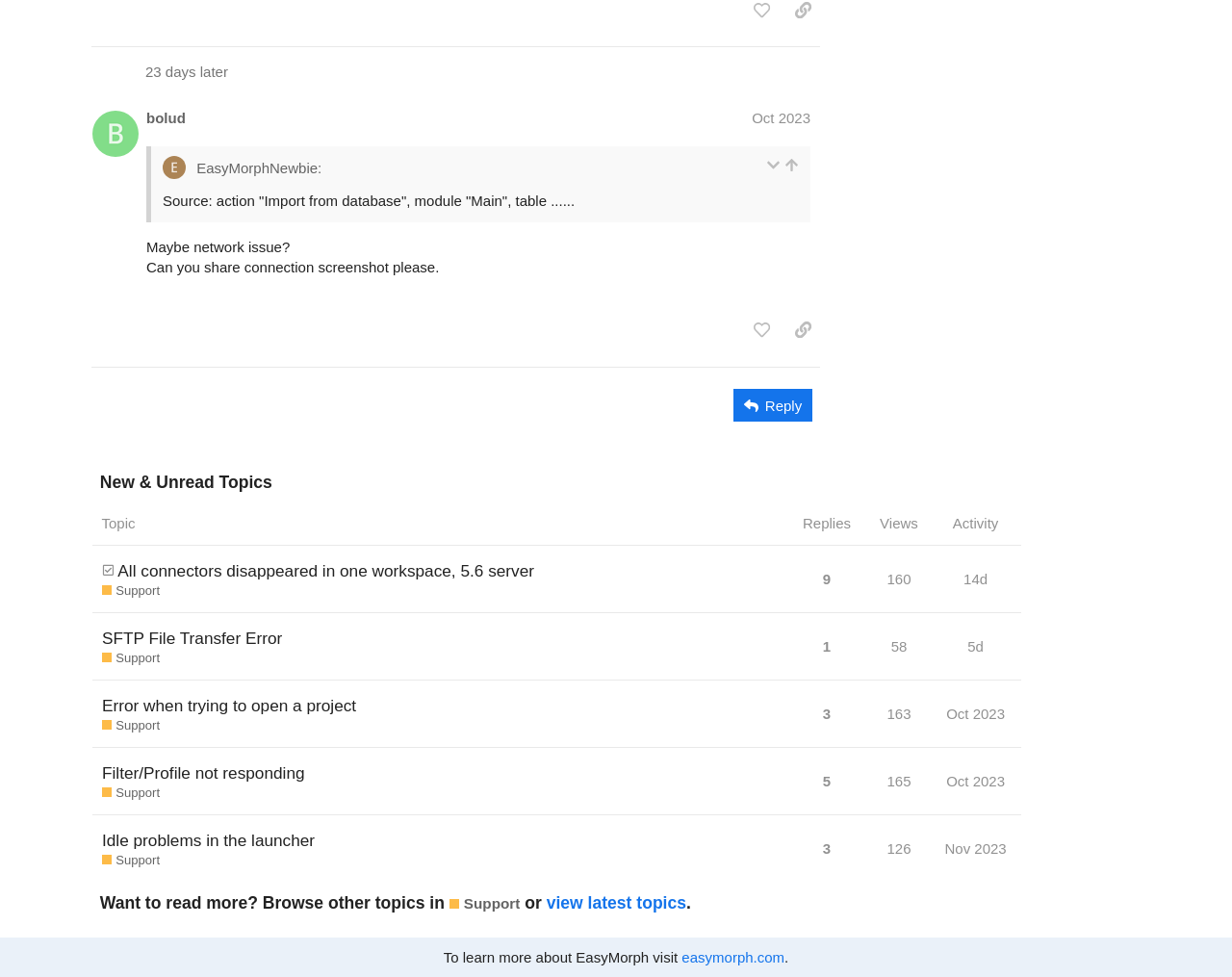What is the category of the topic 'SFTP File Transfer Error'?
Utilize the information in the image to give a detailed answer to the question.

The answer can be found by looking at the topic heading 'SFTP File Transfer Error' and finding the link 'Support' next to it, which indicates that the category of the topic is Support.